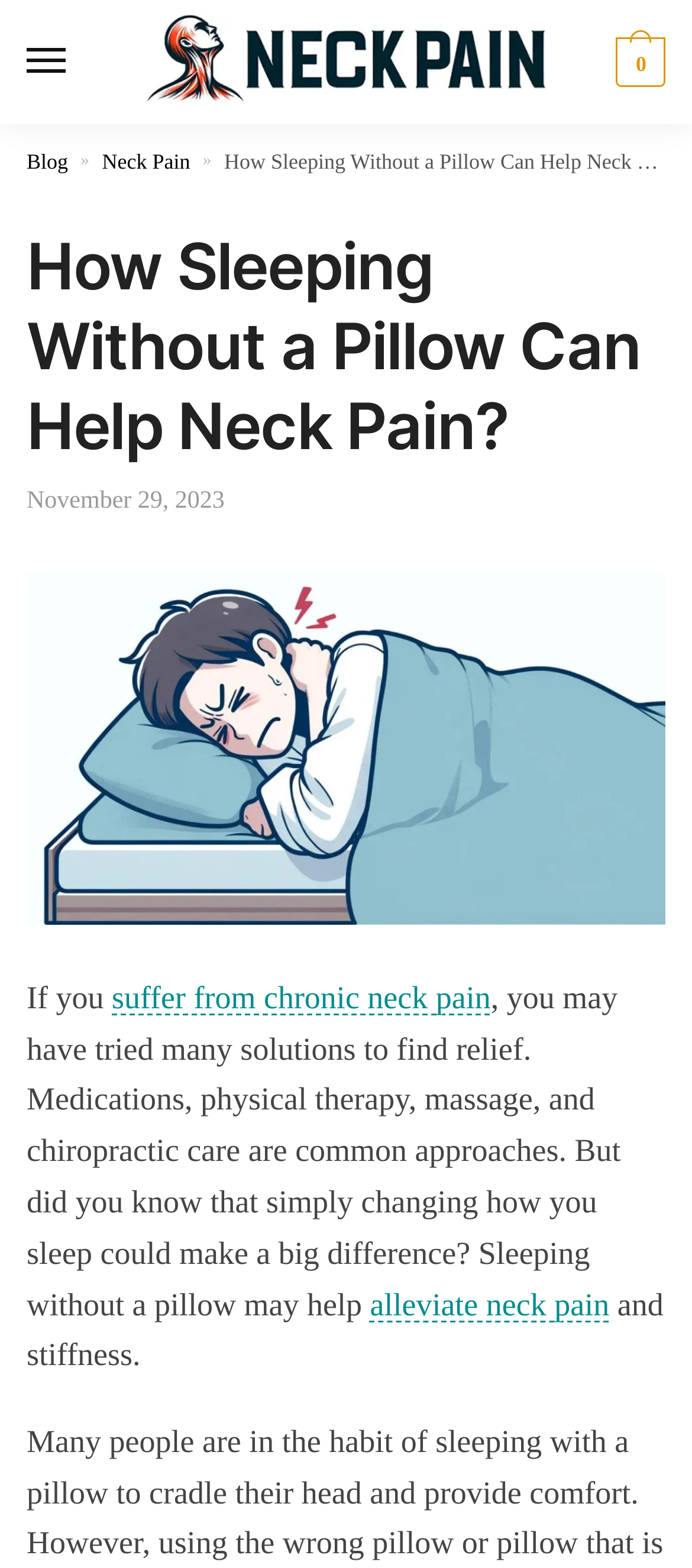Provide the bounding box coordinates of the HTML element described by the text: "suffer from chronic neck pain". The coordinates should be in the format [left, top, right, bottom] with values between 0 and 1.

[0.162, 0.625, 0.709, 0.647]